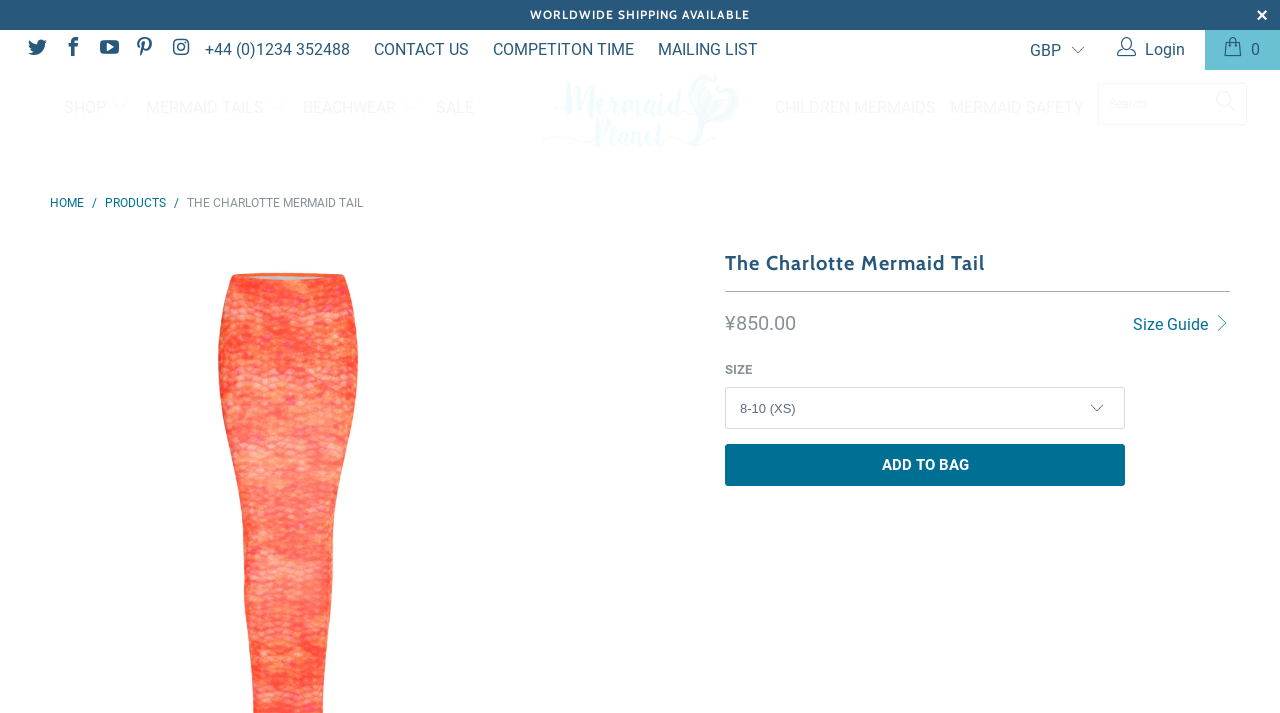Please give the bounding box coordinates of the area that should be clicked to fulfill the following instruction: "Add to bag". The coordinates should be in the format of four float numbers from 0 to 1, i.e., [left, top, right, bottom].

[0.566, 0.623, 0.879, 0.682]